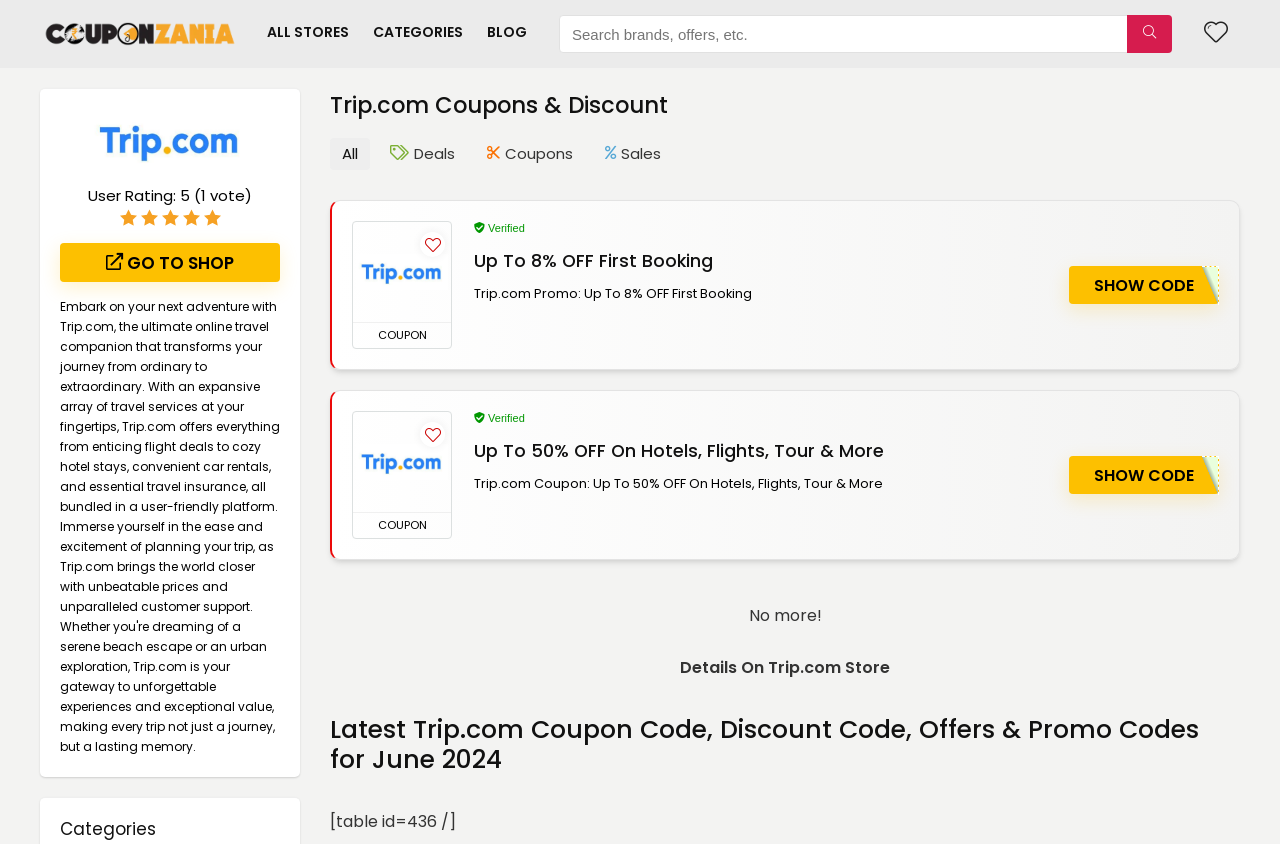Explain the contents of the webpage comprehensively.

The webpage is a coupon and discount code aggregator for Trip.com, a travel booking website. At the top, there is a search bar with a placeholder text "Search brands, offers, etc." and a search button. To the left of the search bar, there are links to "CouponZania", "ALL STORES", "CATEGORIES", and "BLOG". On the right side, there is a link to "Wishlist".

Below the search bar, there is a heading that reads "Trip.com Coupons & Discount" with a Trip.com logo and a user rating of 5 out of 5 stars. There is also a call-to-action button "GO TO SHOP" with an arrow icon.

The main content of the page is divided into sections, each featuring a coupon or promo code for Trip.com. There are two promo codes displayed, one offering up to 8% off the first booking and the other offering up to 50% off on hotels, flights, tours, and more. Each promo code section has a heading, a brief description, and a "SHOW CODE" button.

To the right of the promo code sections, there is a list of categories including "Deals", "Coupons", and "Sales". At the bottom of the page, there is a heading that reads "Latest Trip.com Coupon Code, Discount Code, Offers & Promo Codes for June 2024" and a table with more coupon codes and offers.